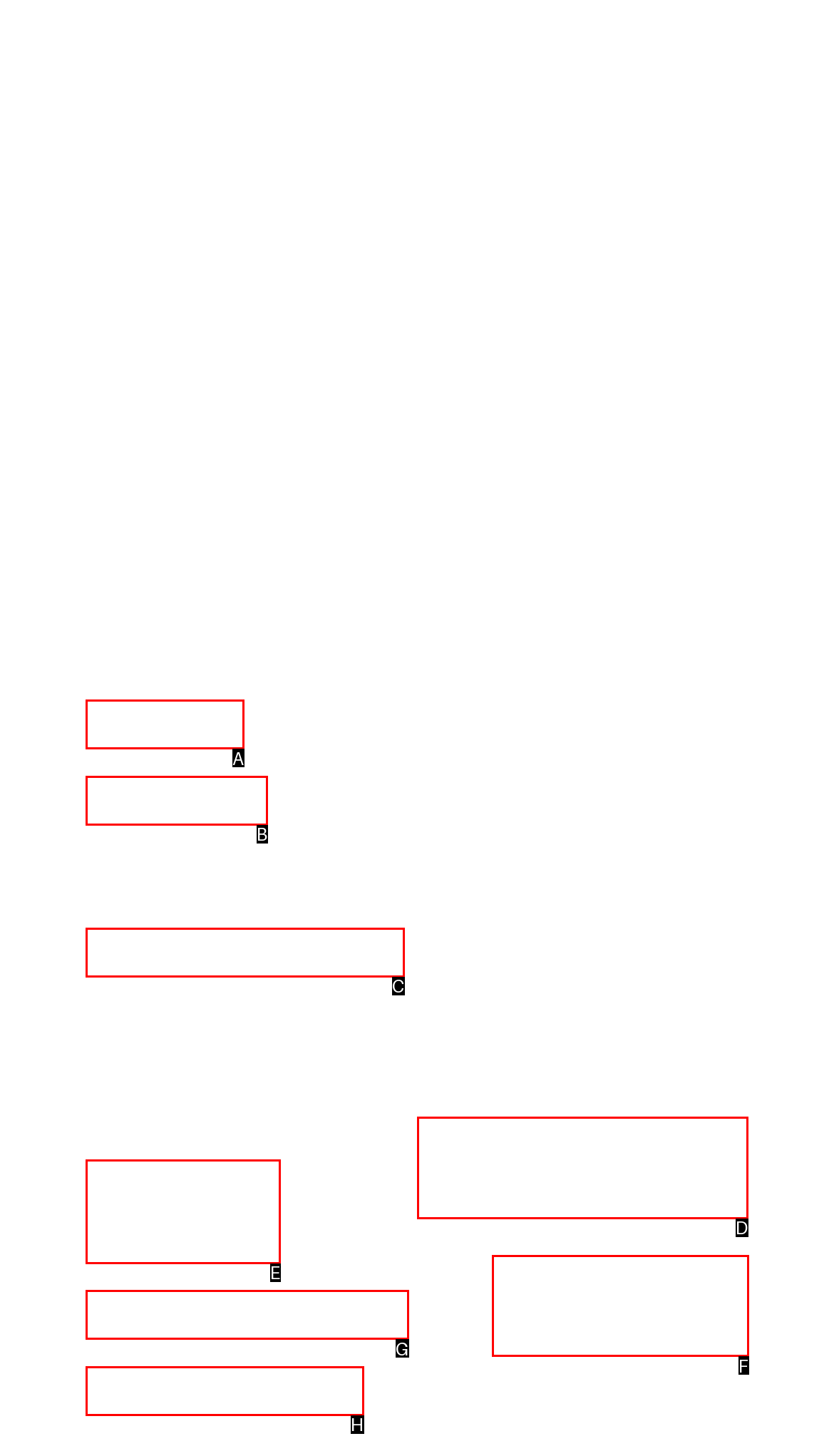Choose the UI element you need to click to carry out the task: Subscribe to the newsletter.
Respond with the corresponding option's letter.

D